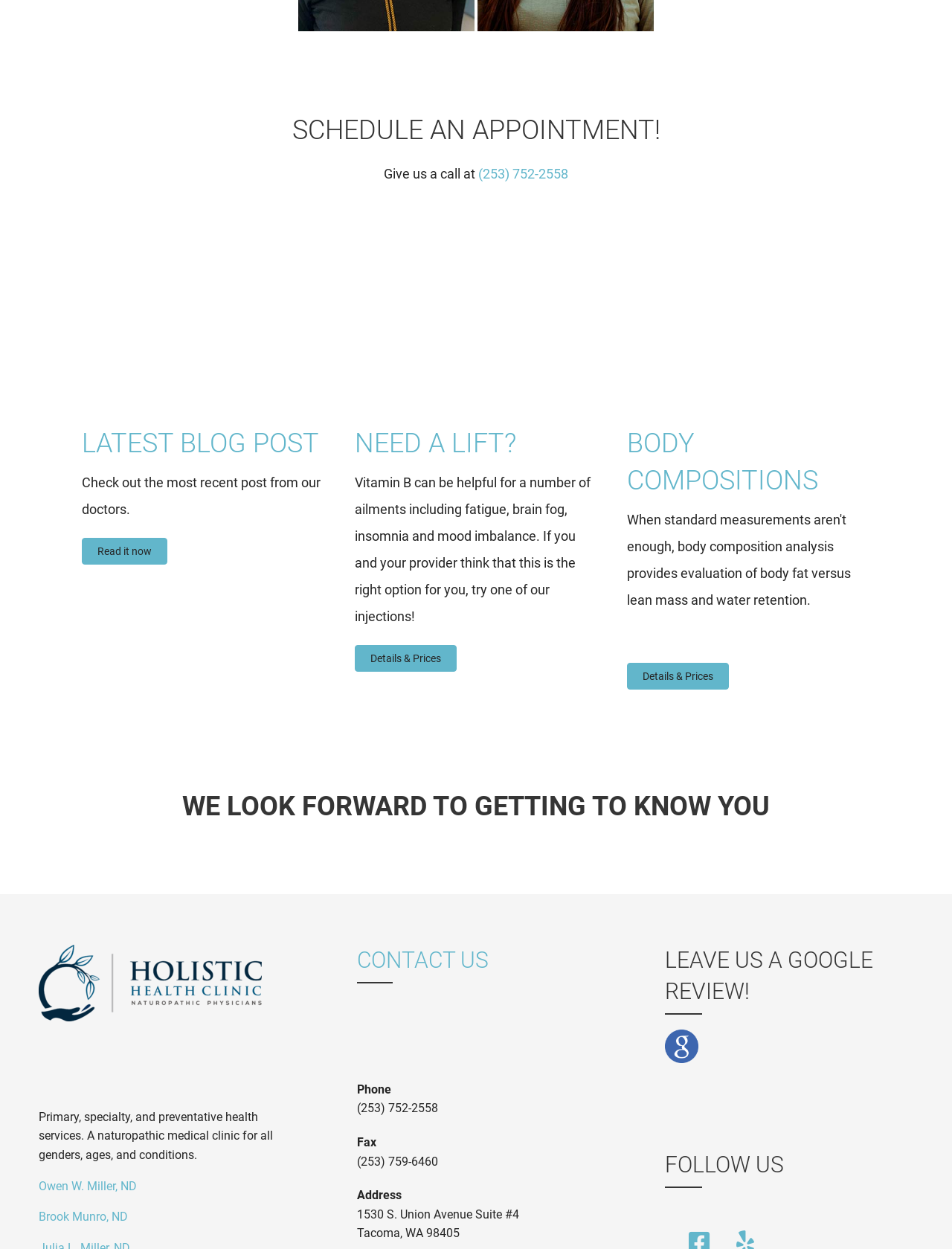Determine the bounding box coordinates for the clickable element to execute this instruction: "Contact the clinic". Provide the coordinates as four float numbers between 0 and 1, i.e., [left, top, right, bottom].

[0.375, 0.758, 0.514, 0.779]